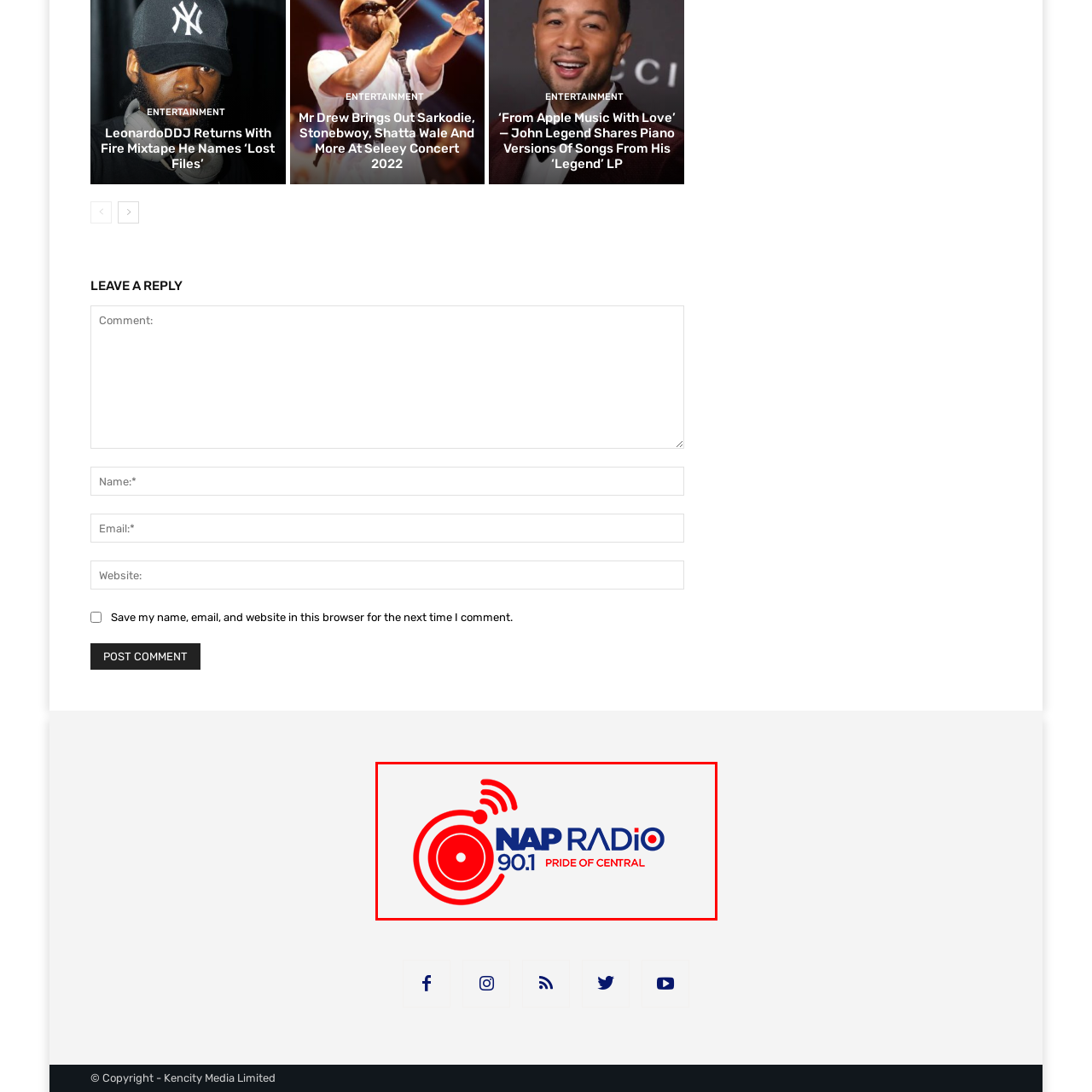What is the shape of the graphic in the logo?
View the image encased in the red bounding box and respond with a detailed answer informed by the visual information.

The logo incorporates a circular graphic resembling a vinyl record, which suggests a focus on music and broadcasting. The shape of this graphic is circular.